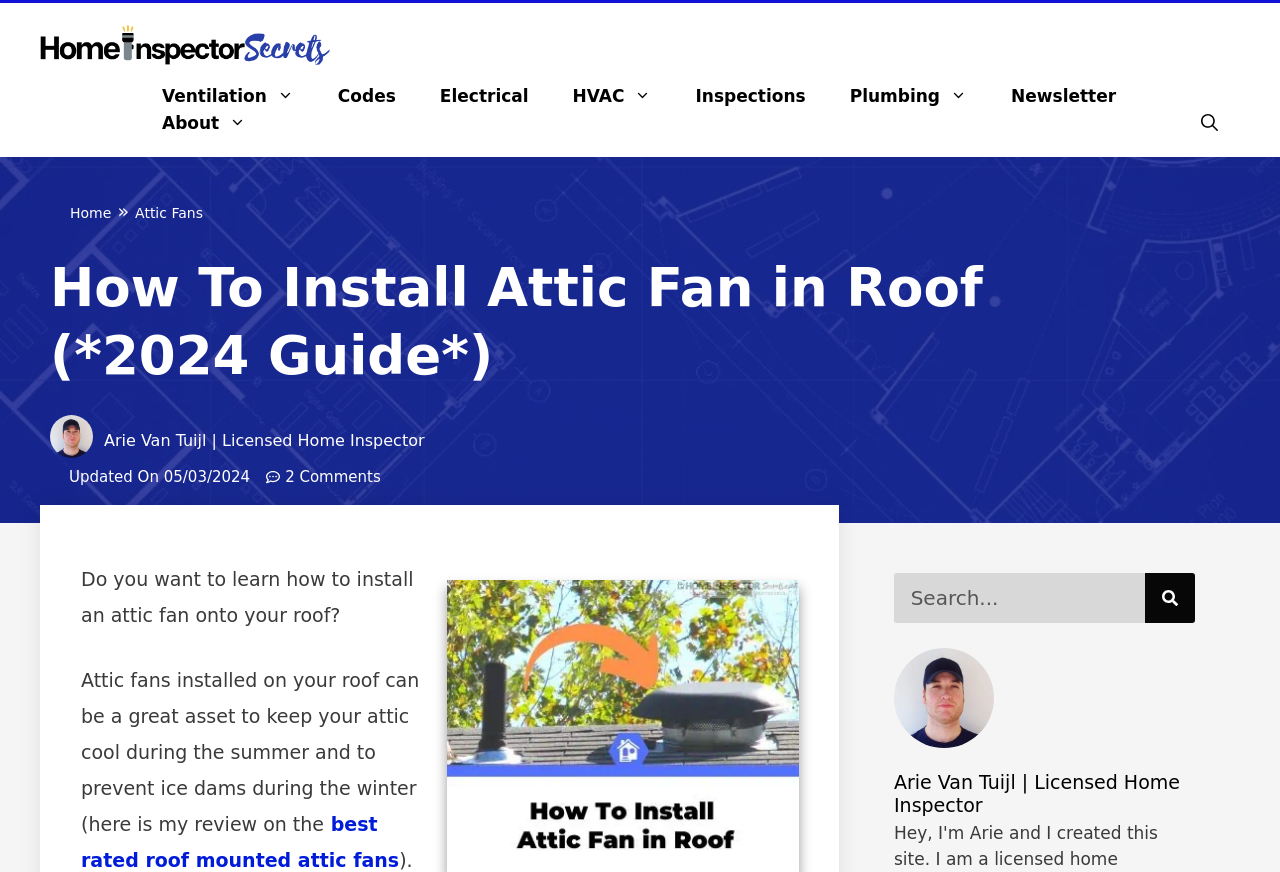Give a comprehensive overview of the webpage, including key elements.

This webpage is about installing attic fans on a roof, with a focus on keeping the attic cool and dry. At the top, there is a banner with a link to "Home Inspector Secrets" and an image with the same name. Below the banner, there is a primary navigation menu with links to various topics such as "Ventilation", "Codes", "Electrical", "HVAC", "Inspections", "Plumbing", and "Newsletter".

To the right of the primary navigation menu, there is a secondary navigation menu with breadcrumbs, showing the current page's location in the website's hierarchy. The breadcrumbs start with "Home" and then lead to "Attic Fans", indicating that the current page is about attic fans.

The main content of the page starts with a heading that reads "How To Install Attic Fan in Roof (*2024 Guide*)". Below the heading, there is a link to the author's name, "Arie Van Tuijl | Licensed Home Inspector", accompanied by an image. The author's name and image appear again further down the page.

The main content of the page is divided into sections, with the first section introducing the topic of attic fans and their benefits. The text explains that attic fans can keep the attic cool during the summer and prevent ice dams during the winter. There is also a link to a review of the best-rated roof-mounted attic fans.

In the bottom half of the page, there is a search bar with a search button and a magnifying glass icon. To the right of the search bar, there is another link to the author's name and image.

Overall, the webpage is focused on providing a guide to installing attic fans on a roof, with additional resources and links to related topics.